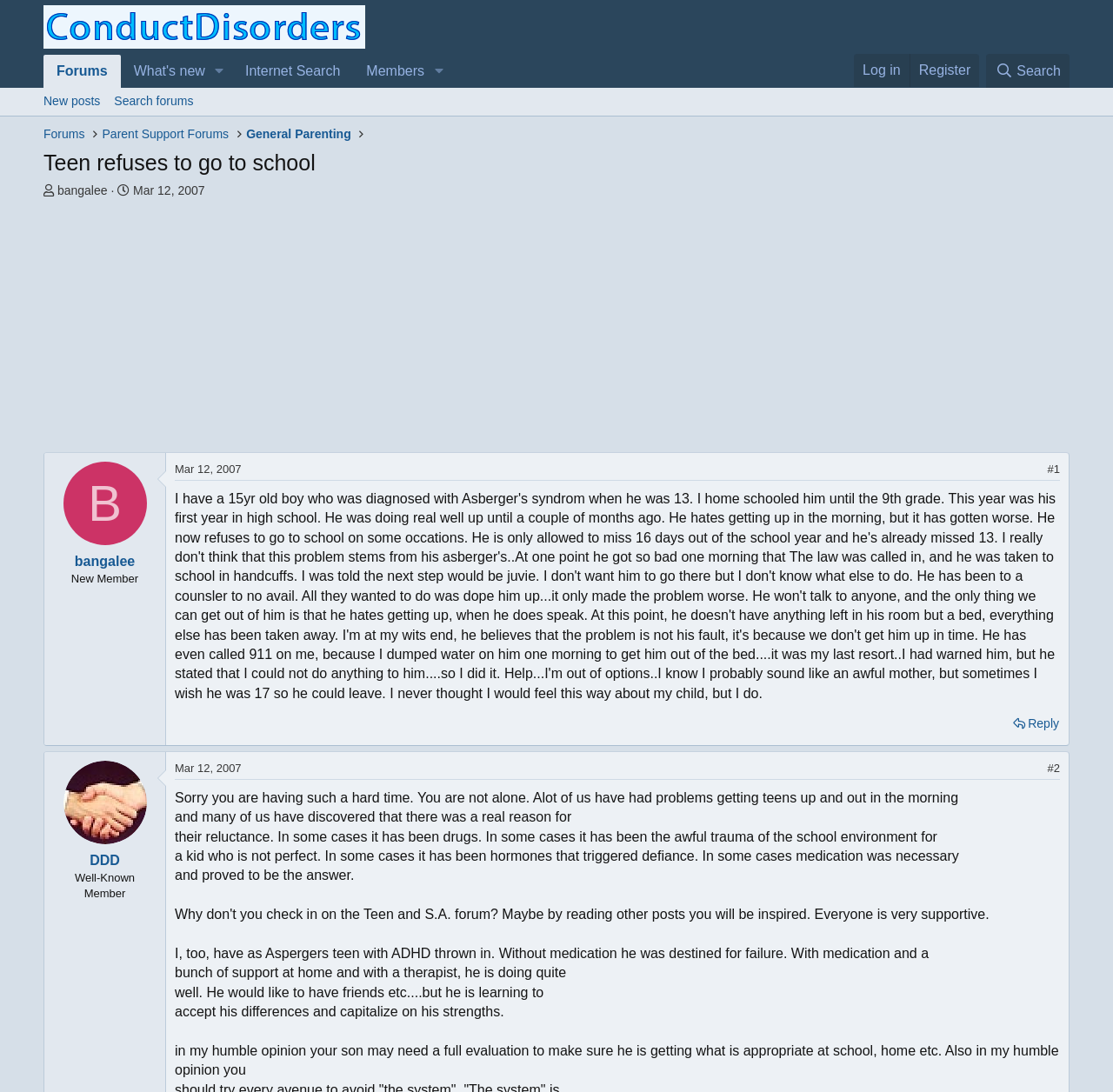Please find the bounding box coordinates of the section that needs to be clicked to achieve this instruction: "Go to the 'ARTISTS' page".

None